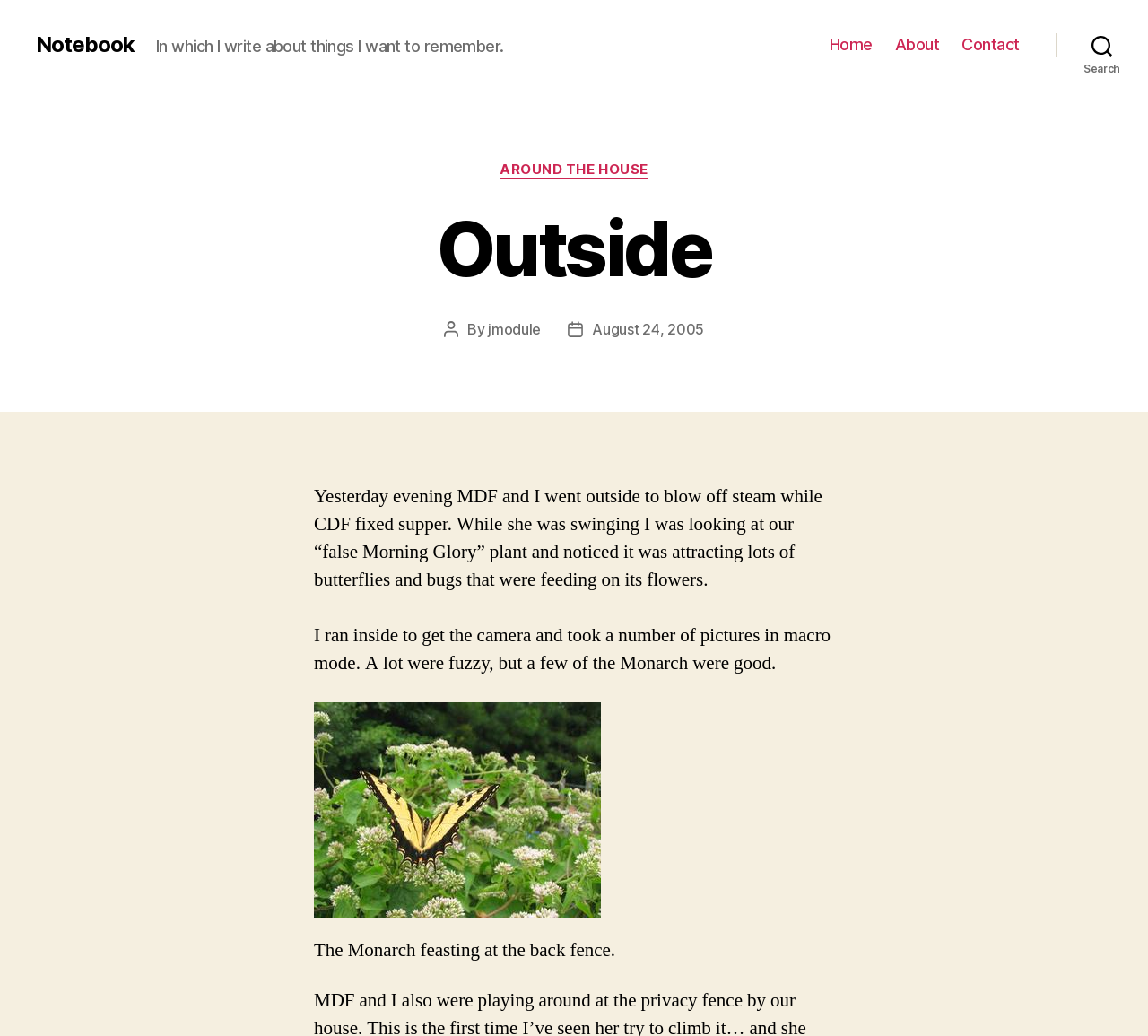Determine the bounding box coordinates of the clickable element necessary to fulfill the instruction: "Click on the 'Search' button". Provide the coordinates as four float numbers within the 0 to 1 range, i.e., [left, top, right, bottom].

[0.92, 0.024, 1.0, 0.062]